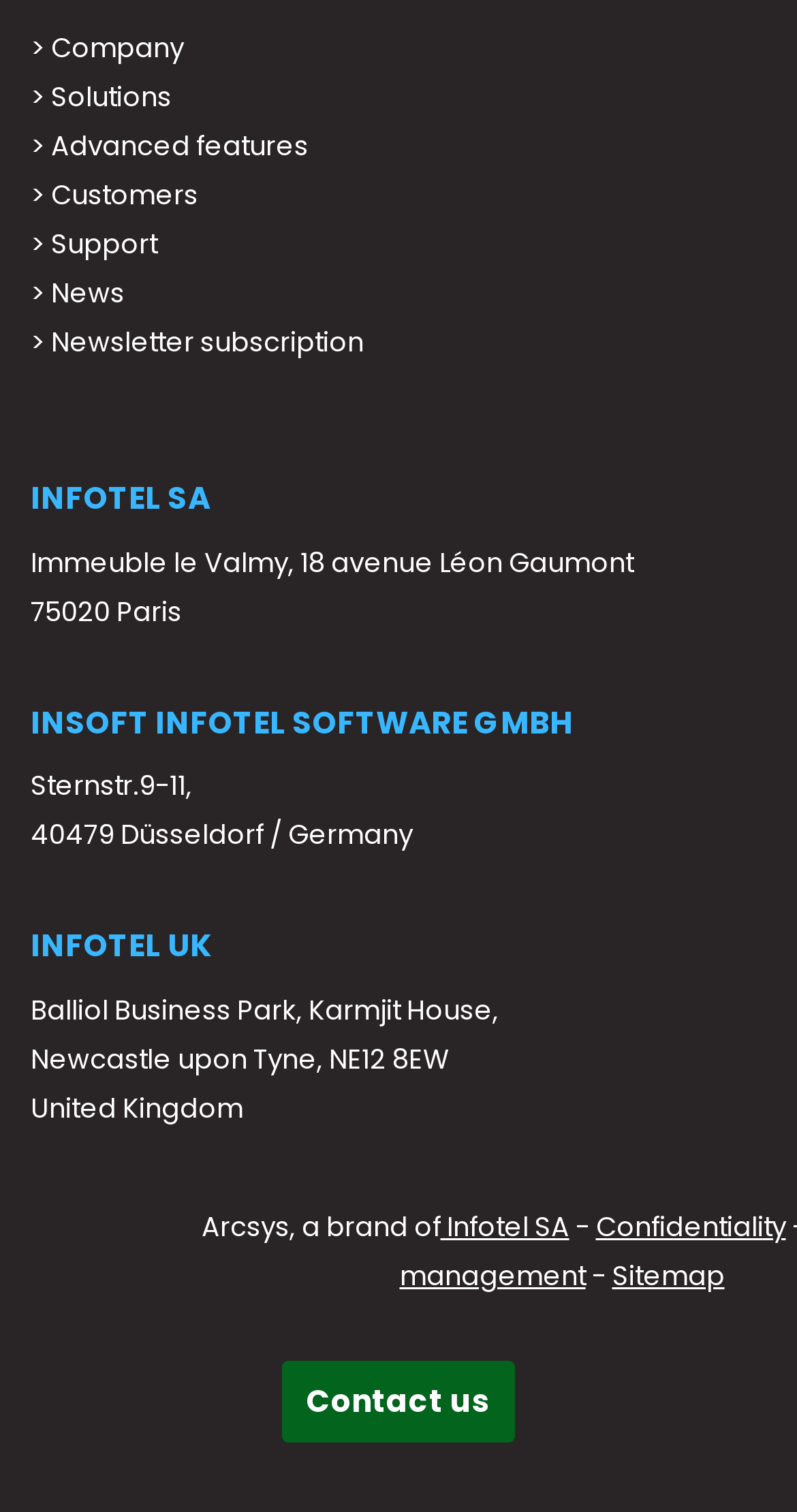Please determine the bounding box coordinates of the element's region to click in order to carry out the following instruction: "Contact us". The coordinates should be four float numbers between 0 and 1, i.e., [left, top, right, bottom].

[0.354, 0.9, 0.646, 0.954]